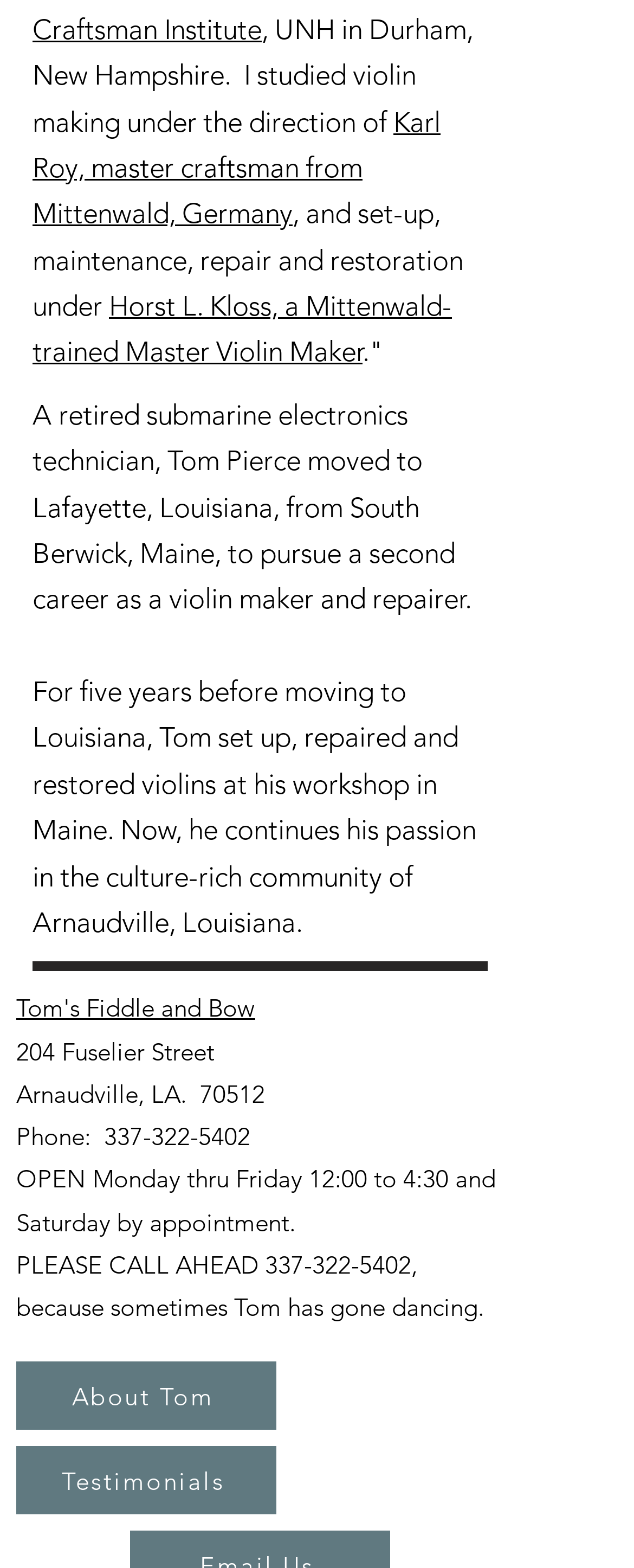Where is Tom Pierce from?
Based on the image, answer the question with as much detail as possible.

According to the text, Tom Pierce moved to Lafayette, Louisiana, from South Berwick, Maine, to pursue a second career as a violin maker and repairer.